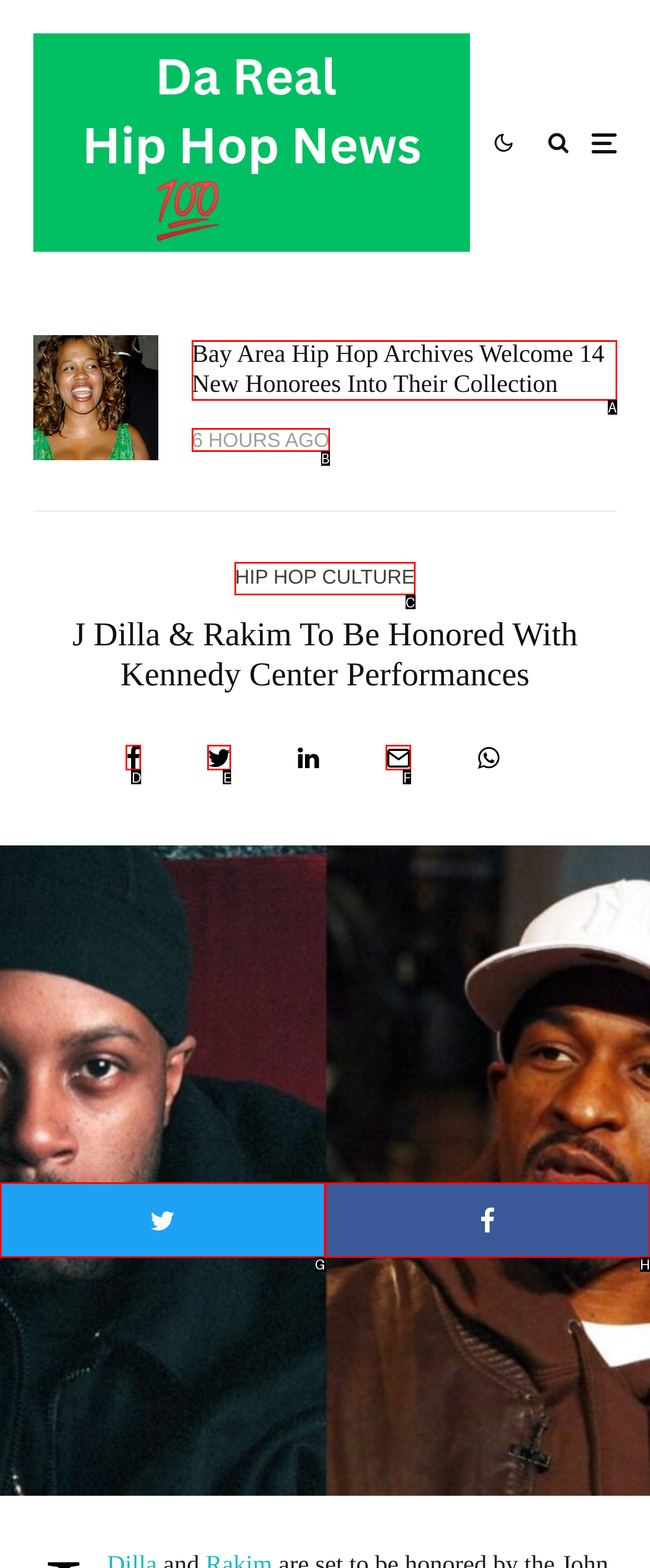From the available options, which lettered element should I click to complete this task: Check the time of the news posting?

B